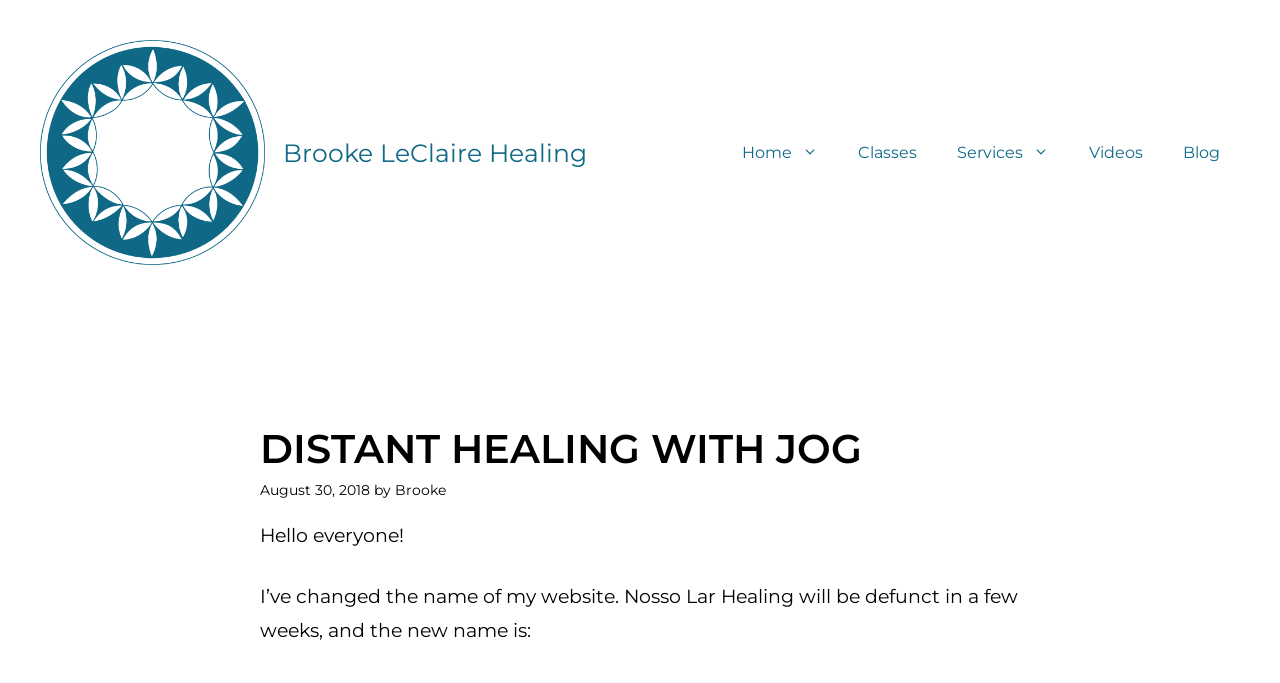Examine the screenshot and answer the question in as much detail as possible: What is the date mentioned in the content?

The date is mentioned in the content section, specifically in the time element, which contains the static text 'August 30, 2018'.